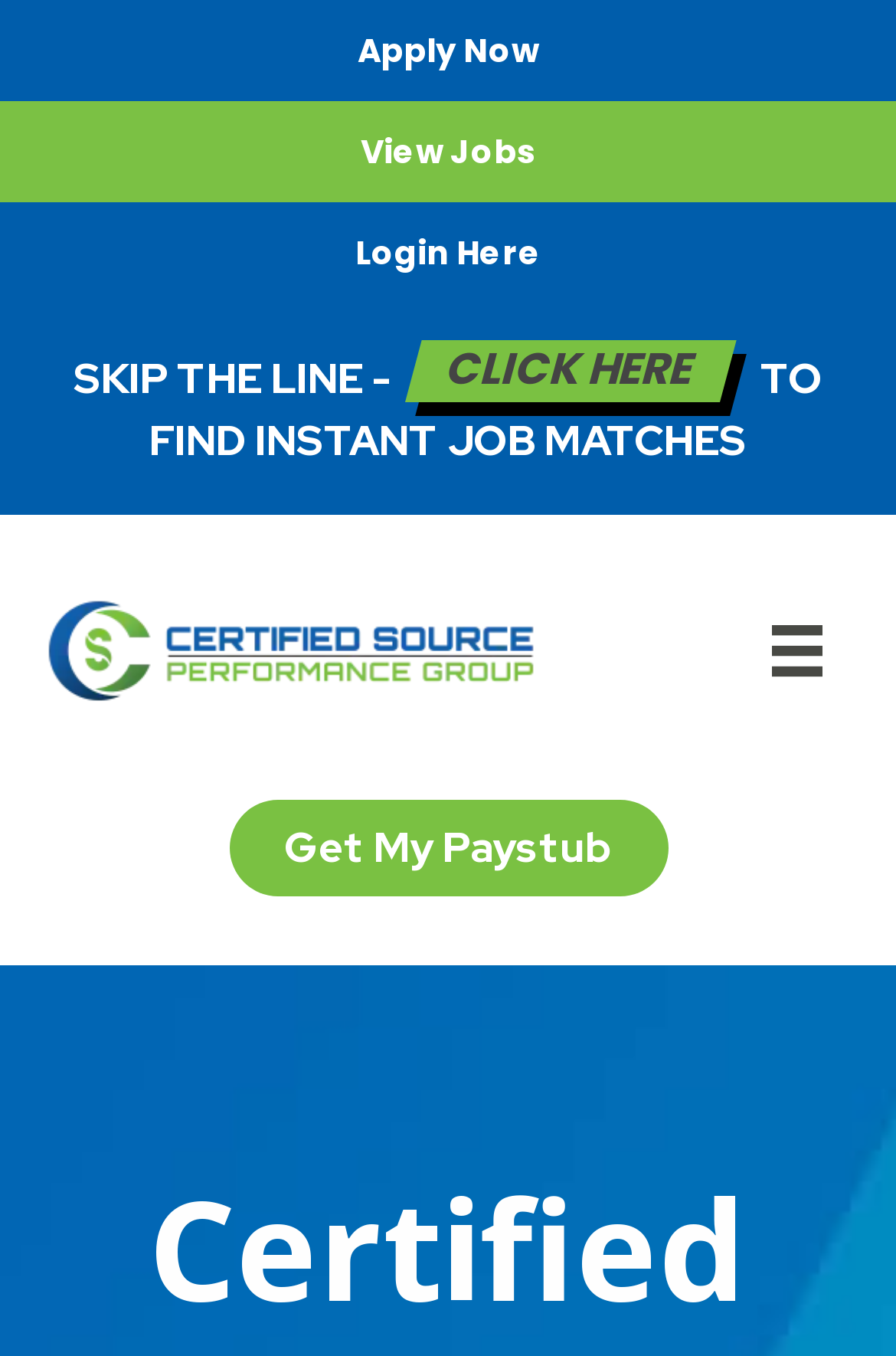Examine the screenshot and answer the question in as much detail as possible: How many links are on the page?

I counted the link elements on the page, which are 'SKIP THE LINE - CLICK HERE TO FIND INSTANT JOB MATCHES' and 'Certified Source logo', so there are 2 links.